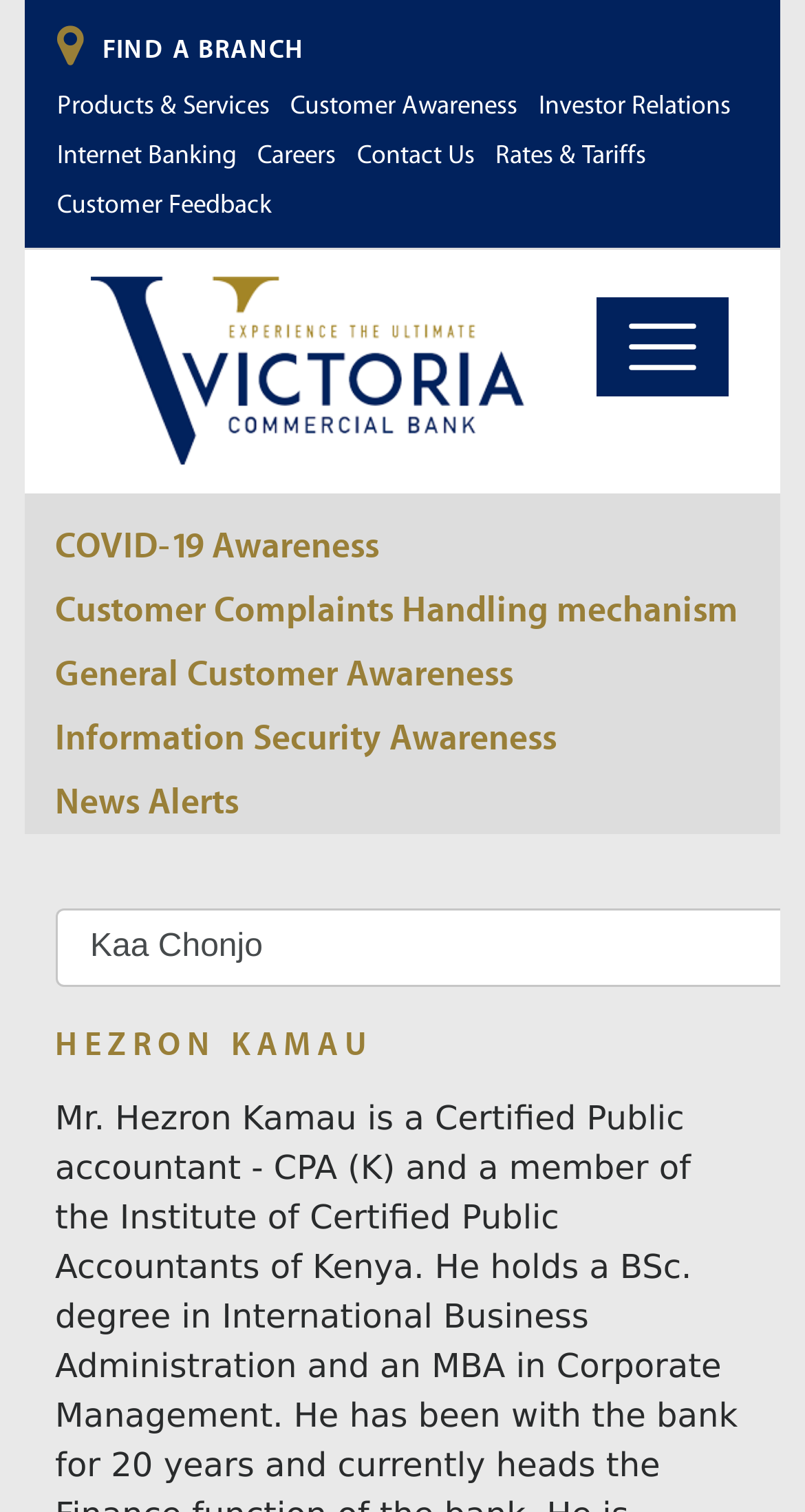Please find the bounding box coordinates of the element that must be clicked to perform the given instruction: "Toggle navigation". The coordinates should be four float numbers from 0 to 1, i.e., [left, top, right, bottom].

[0.742, 0.196, 0.906, 0.262]